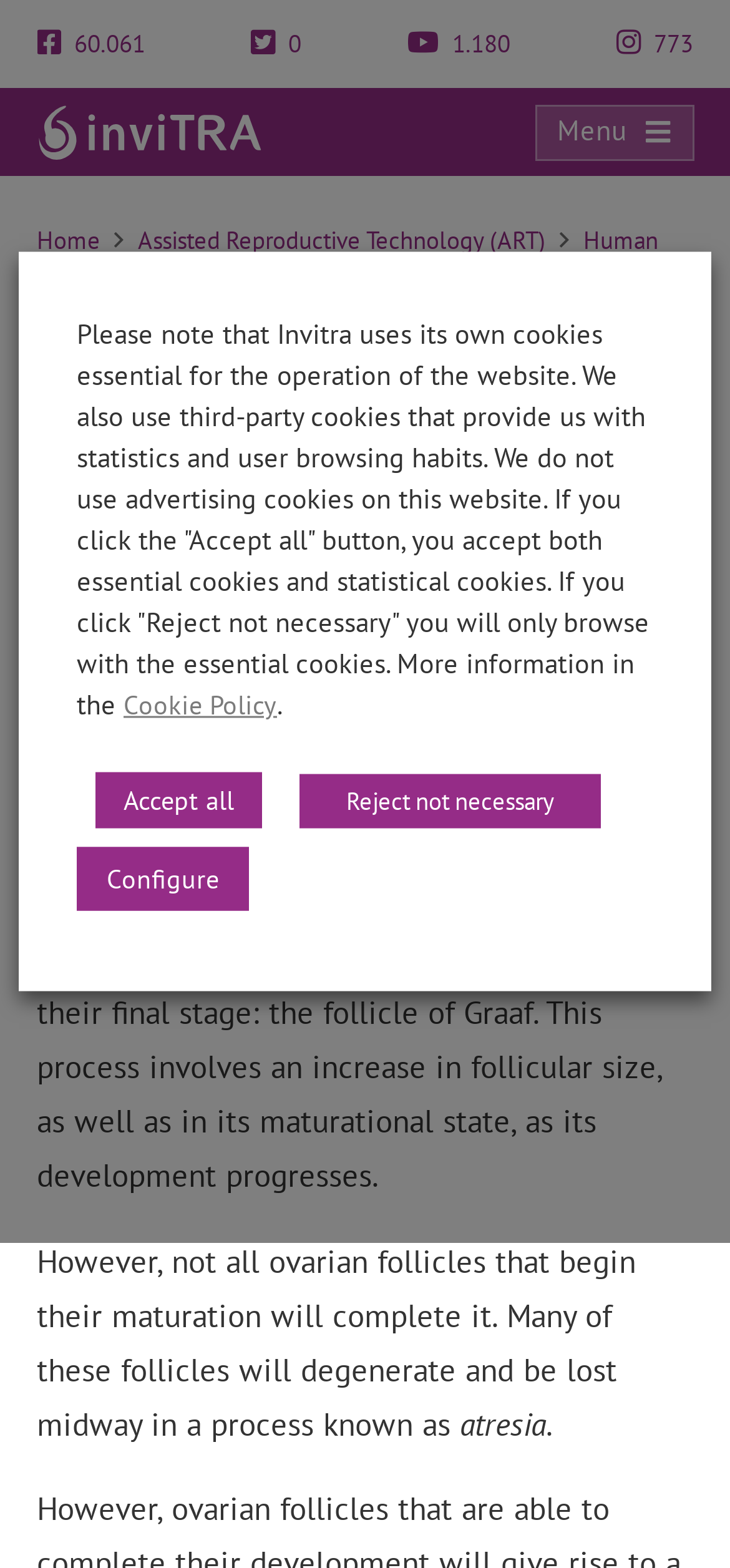Please locate the clickable area by providing the bounding box coordinates to follow this instruction: "Read about Human Fertility".

[0.05, 0.143, 0.901, 0.187]